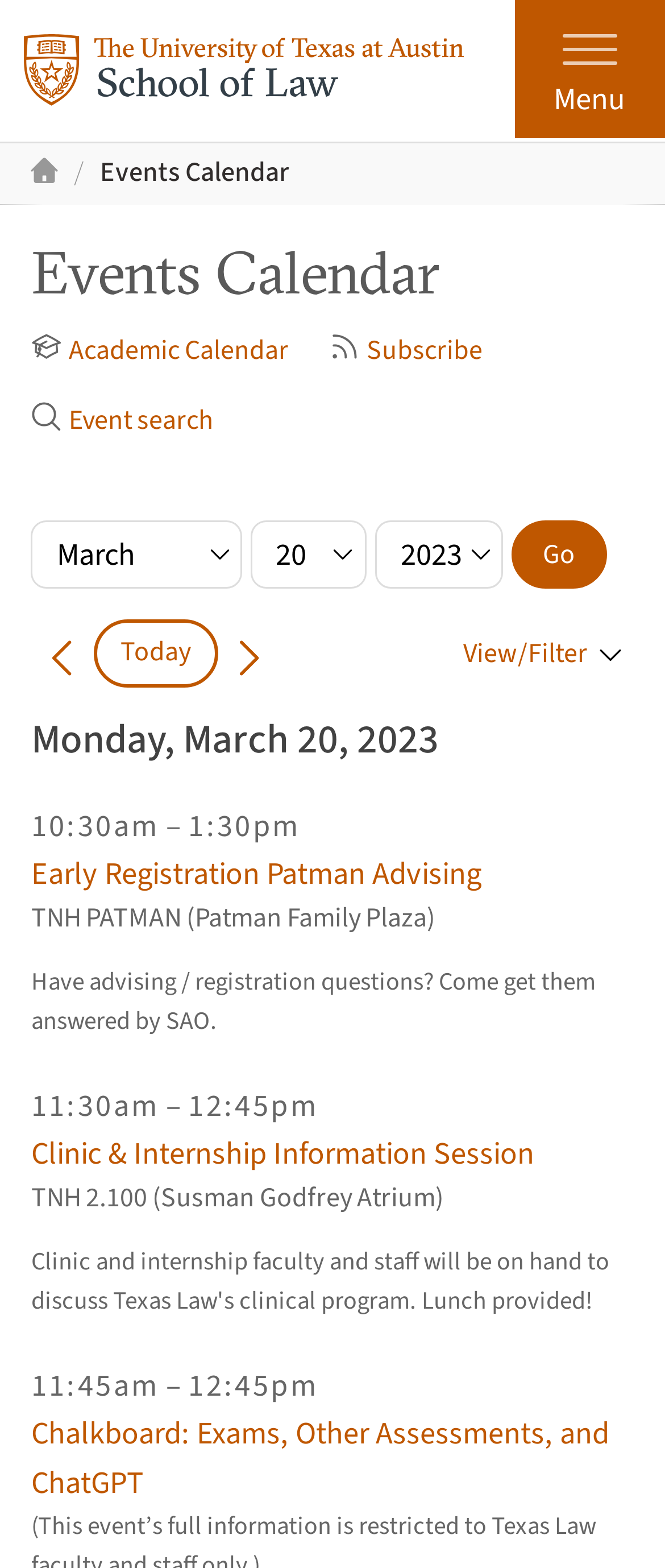Write a detailed summary of the webpage.

The webpage appears to be an events calendar for the University of Texas at Austin School of Law. At the top left, there is a link to the university's school of law, accompanied by an image of the university's logo. To the right of this, there is a button to open the main menu. 

Below this, there are links to the Texas Law Home and Events Calendar pages. The Events Calendar page is currently active, as indicated by the header "Events Calendar" in a larger font size. 

Underneath the header, there are links to the Academic Calendar, Subscribe, and Event search features. Three comboboxes allow users to jump to a specific month, day, or year. A "Go" button is located to the right of these comboboxes. 

Further down, there is a button to view or filter events, and a heading indicating that the current view is for Monday, March 20, 2023. Links to go back in time, view today's events, or go forward in time are also present. 

The main content of the page consists of a list of events for the day, each with a start and end time, title, and location. The events are listed in chronological order, with the earliest event starting at 10:30 am and the latest event starting at 12:45 pm. Each event has a brief description, and some events have additional information such as the location or a note about advising or registration questions.